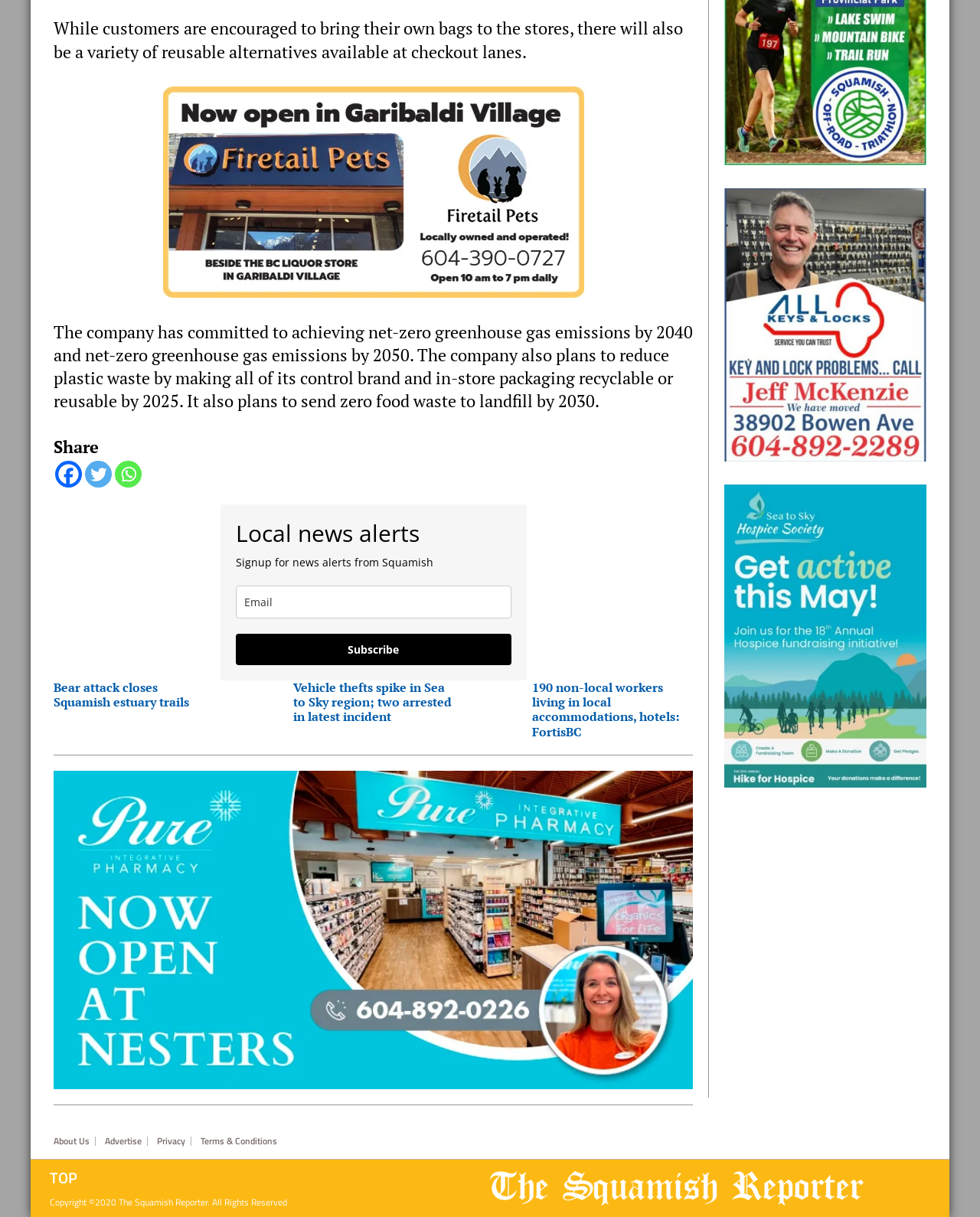Identify the bounding box coordinates of the area that should be clicked in order to complete the given instruction: "Click on the image to view Pure Pharmacy". The bounding box coordinates should be four float numbers between 0 and 1, i.e., [left, top, right, bottom].

[0.055, 0.633, 0.707, 0.895]